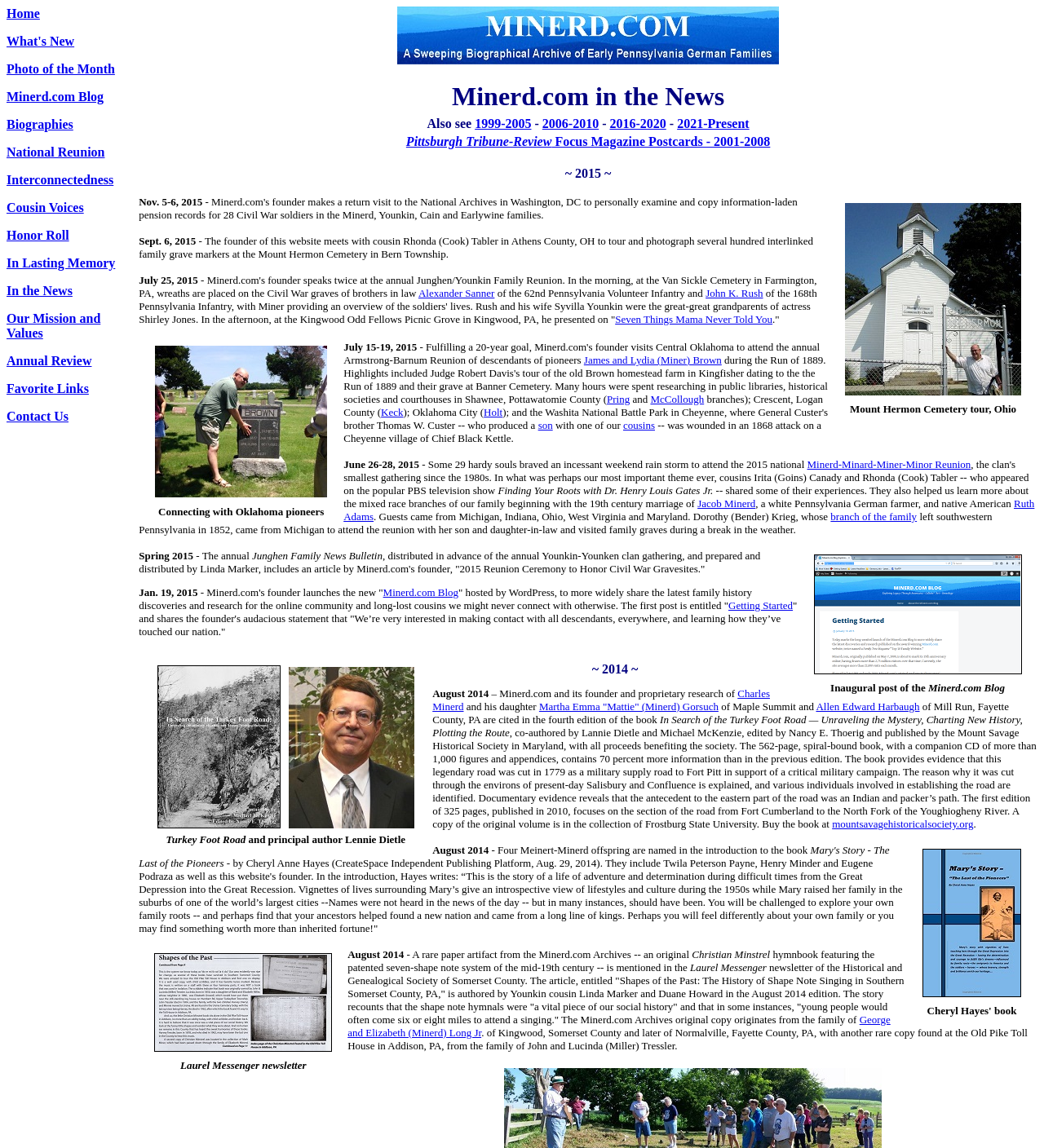Please identify the bounding box coordinates of the element's region that I should click in order to complete the following instruction: "Read the article about Abangye festival". The bounding box coordinates consist of four float numbers between 0 and 1, i.e., [left, top, right, bottom].

None